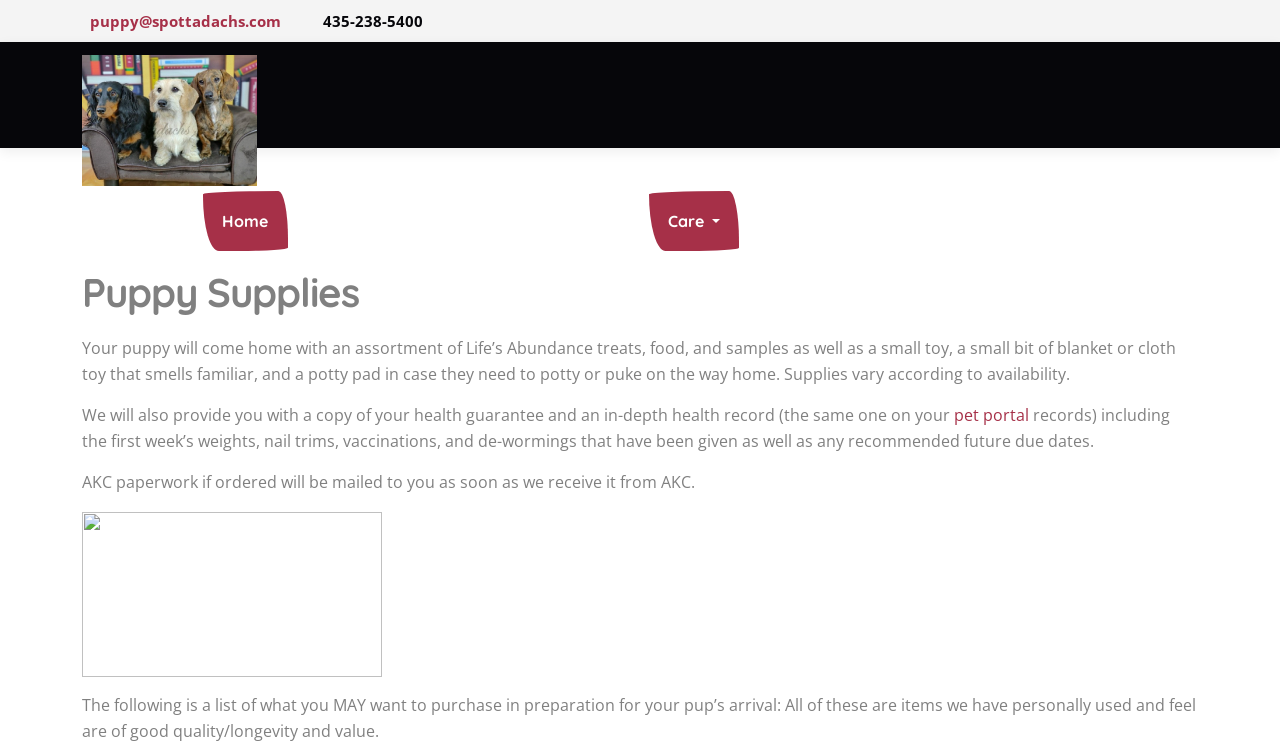Give a one-word or phrase response to the following question: What is included in the health record?

Weights, nail trims, vaccinations